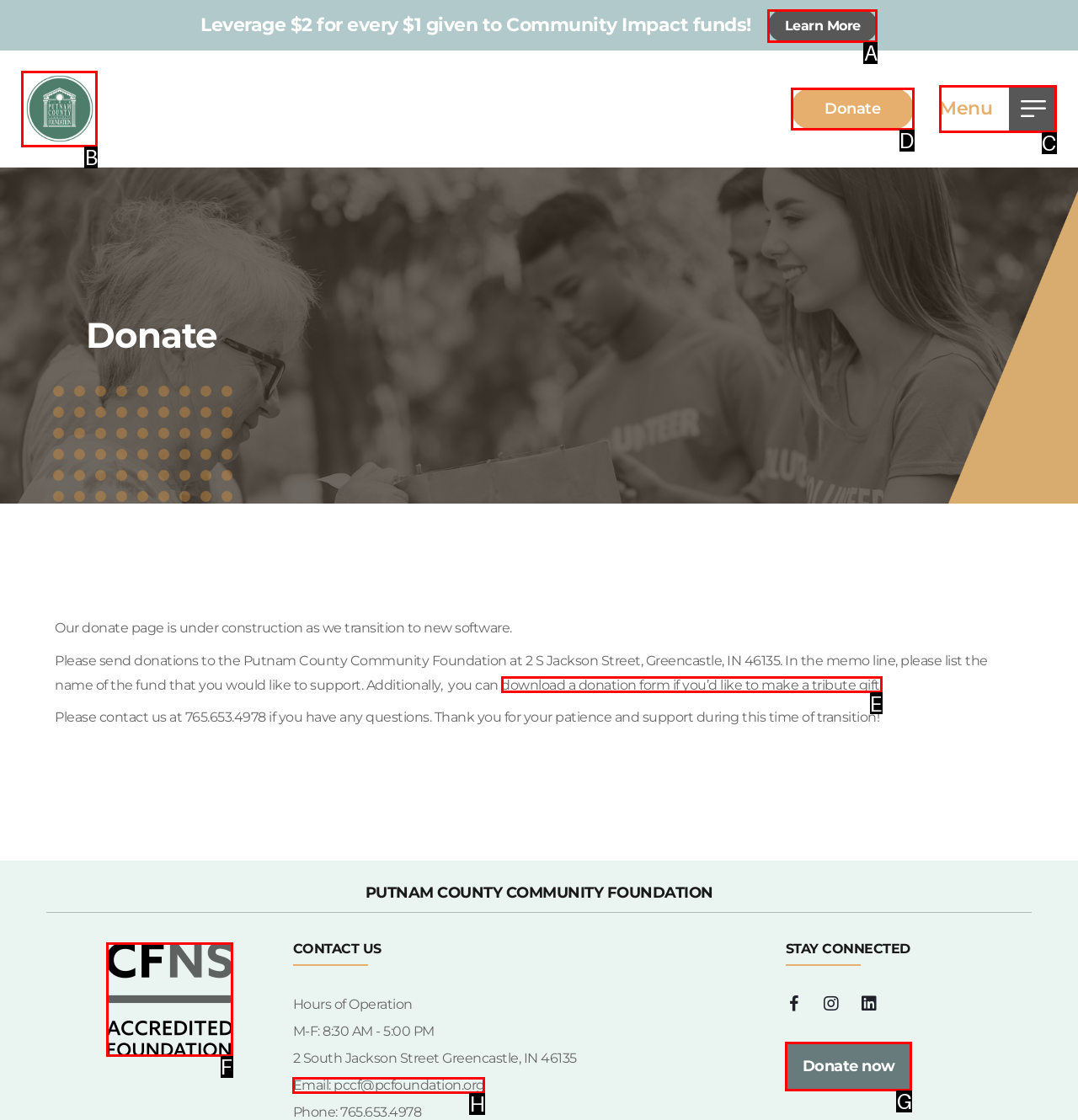Choose the option that best matches the element: Email: pccf@pcfoundation.org
Respond with the letter of the correct option.

H